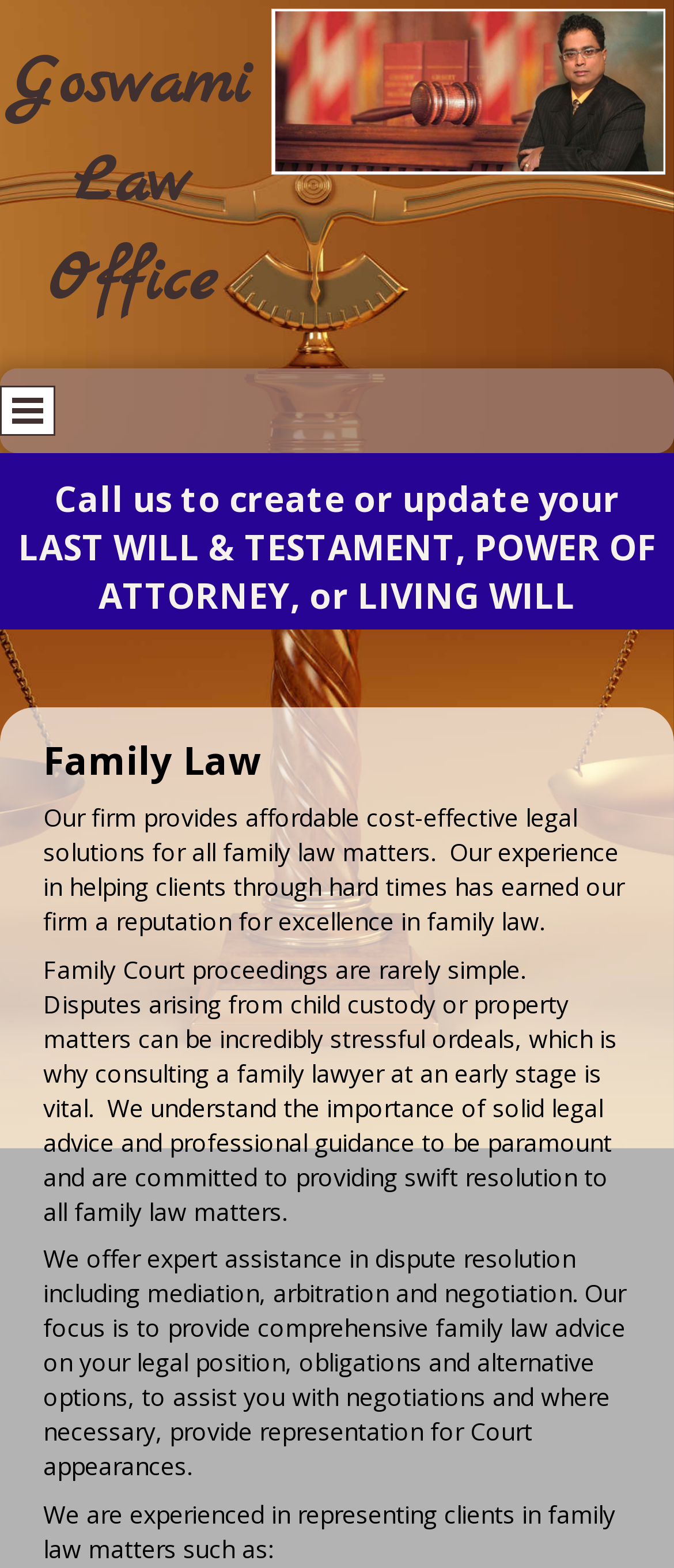Identify and provide the main heading of the webpage.

Goswami Law Office